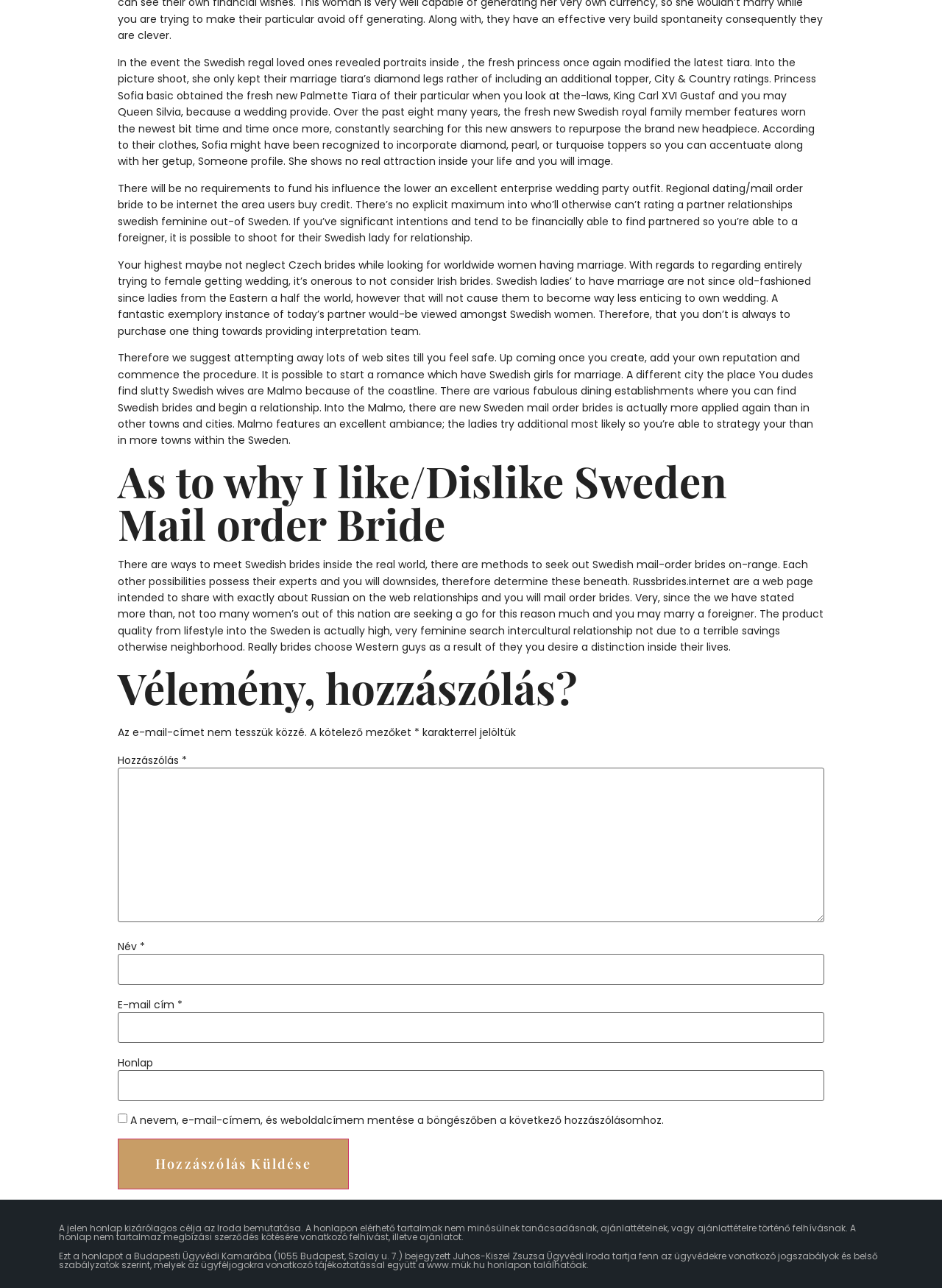Answer the question in a single word or phrase:
What is the quality of life in Sweden?

High